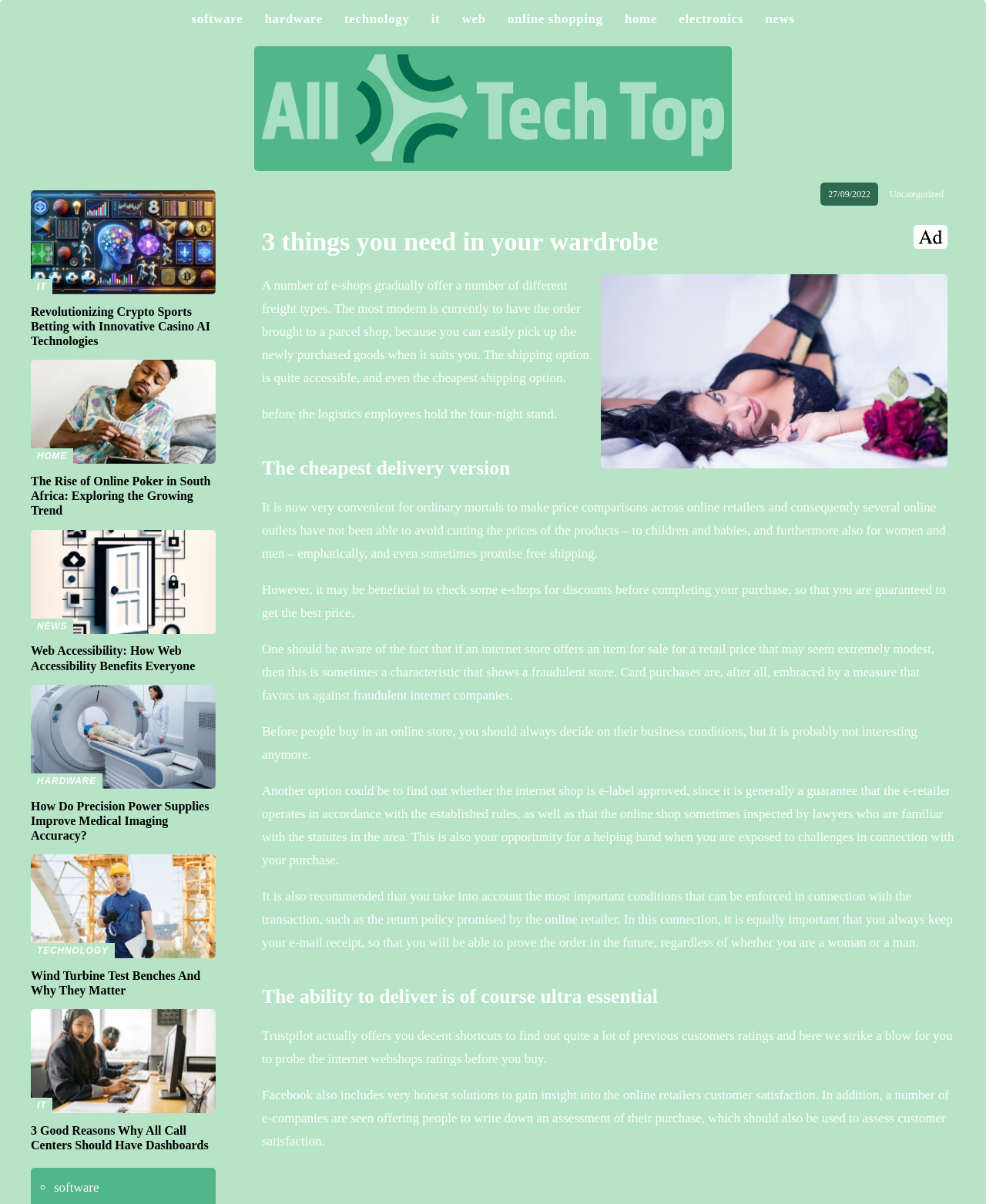Write an exhaustive caption that covers the webpage's main aspects.

This webpage is about online shopping and e-commerce, with a focus on the importance of delivery options and customer satisfaction. At the top of the page, there are several links to different categories, including software, hardware, technology, and news. 

Below these links, there is a large image that takes up most of the width of the page. To the right of the image, there is a date "27/09/2022" and a category label "Uncategorized". 

The main content of the page is divided into sections, each with a heading. The first section is titled "3 things you need in your wardrobe" and discusses the convenience of online shopping and the importance of comparing prices across different retailers. 

The next section is titled "The cheapest delivery version" and talks about the benefits of checking for discounts before making a purchase. The following sections provide advice on how to avoid fraudulent online stores, the importance of checking business conditions and return policies, and the value of reading customer reviews on websites like Trustpilot and Facebook.

At the bottom of the page, there are several links to other articles on topics such as crypto sports betting, online poker, web accessibility, and medical imaging accuracy. There is also a list marker symbol "◦" and a link to a software category.